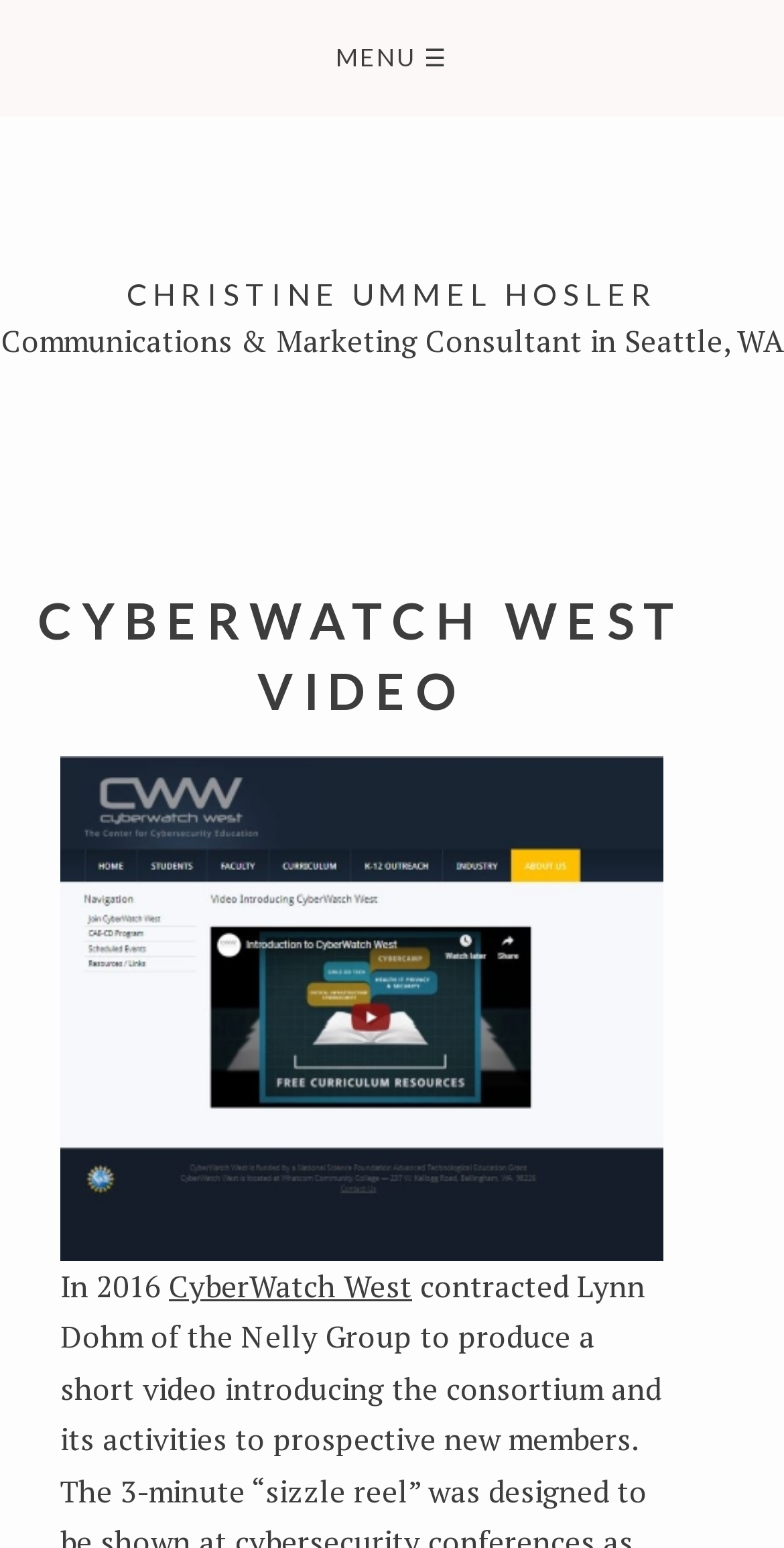What is the website where the video is posted?
Analyze the screenshot and provide a detailed answer to the question.

The webpage contains an image of a screenshot of a video posted on a website, and the static text element below the image mentions 'CyberWatch West website'.